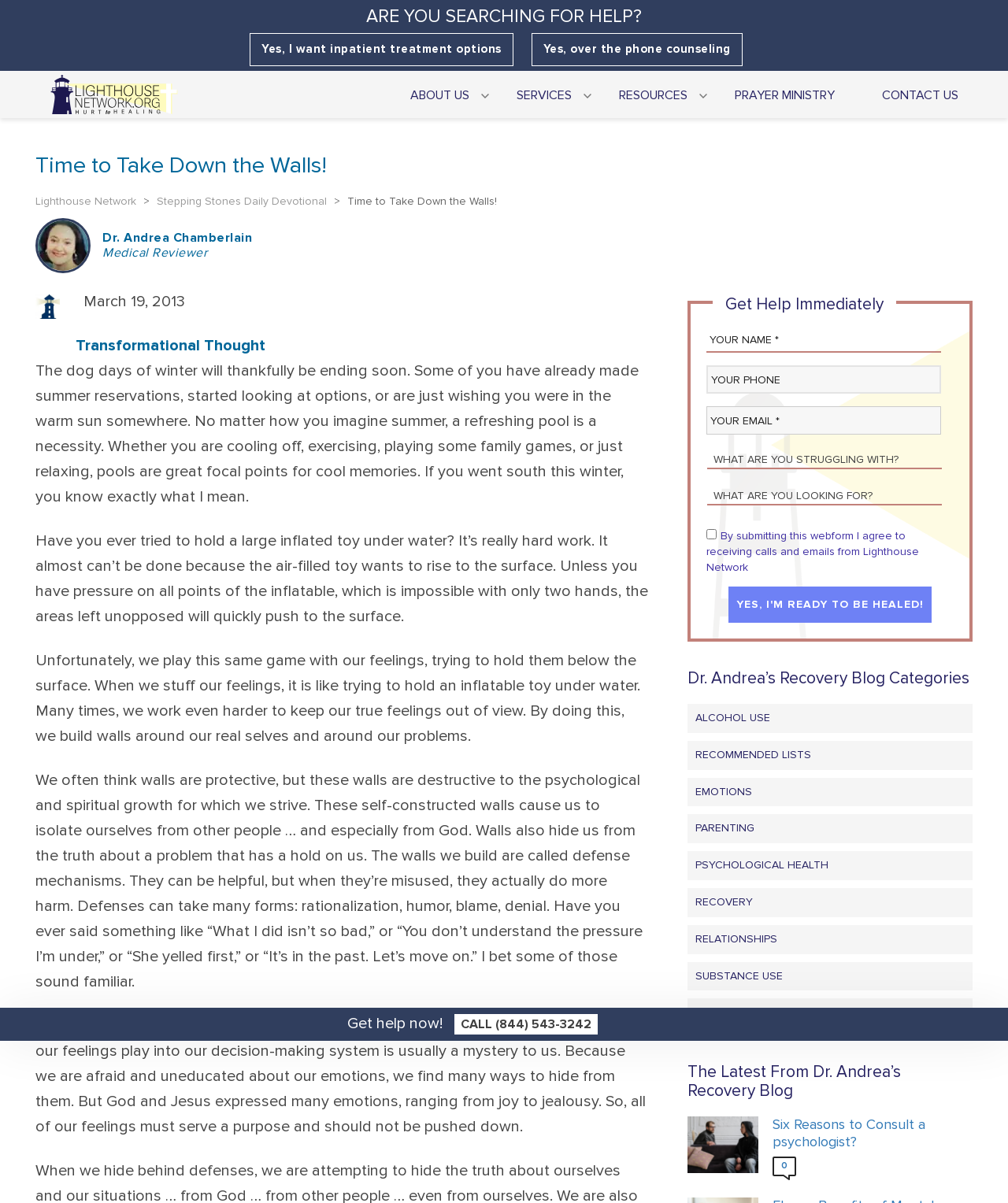Please provide a one-word or short phrase answer to the question:
What is the name of the network mentioned in the article?

Lighthouse Network